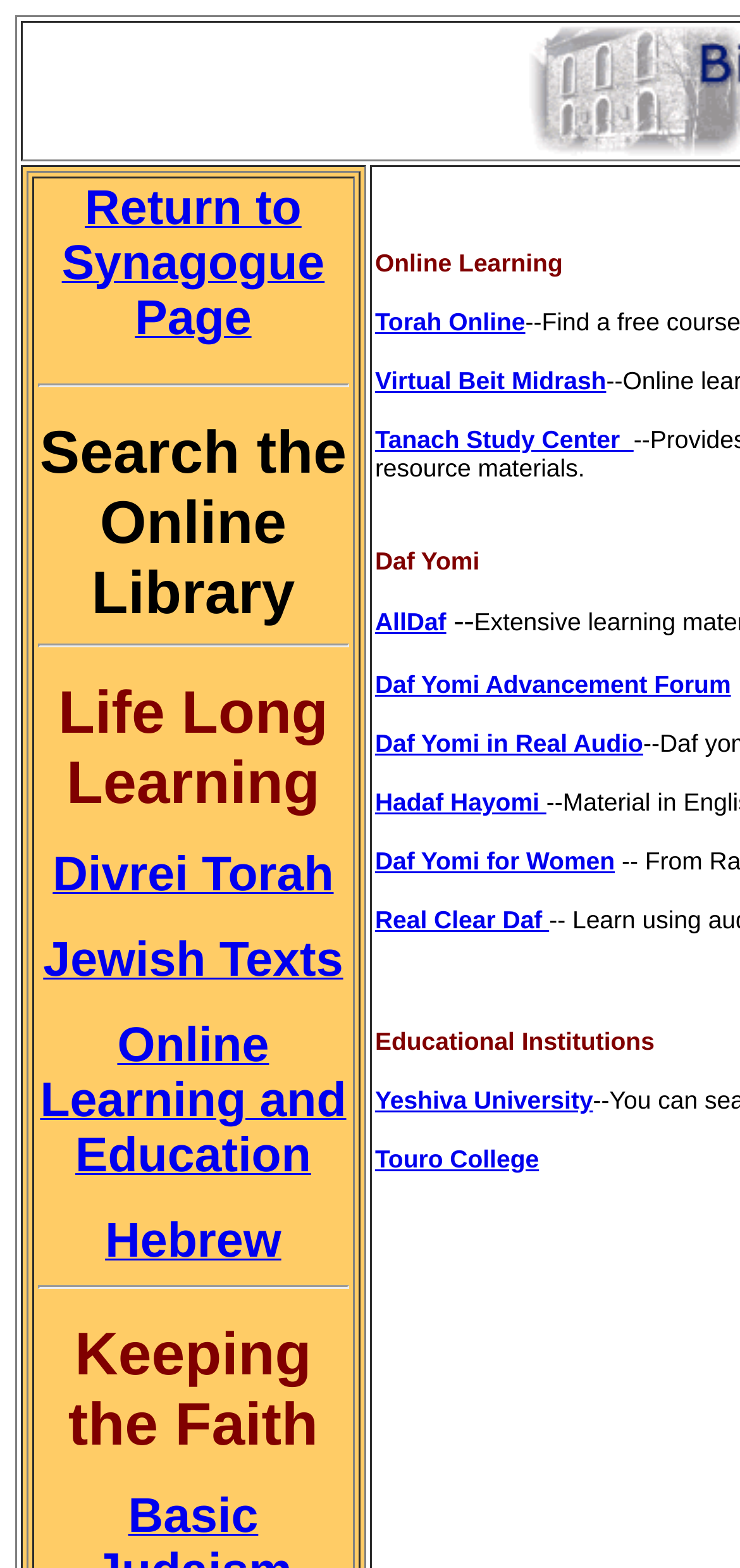Find the bounding box coordinates of the area that needs to be clicked in order to achieve the following instruction: "Explore Divrei Torah". The coordinates should be specified as four float numbers between 0 and 1, i.e., [left, top, right, bottom].

[0.071, 0.552, 0.451, 0.572]